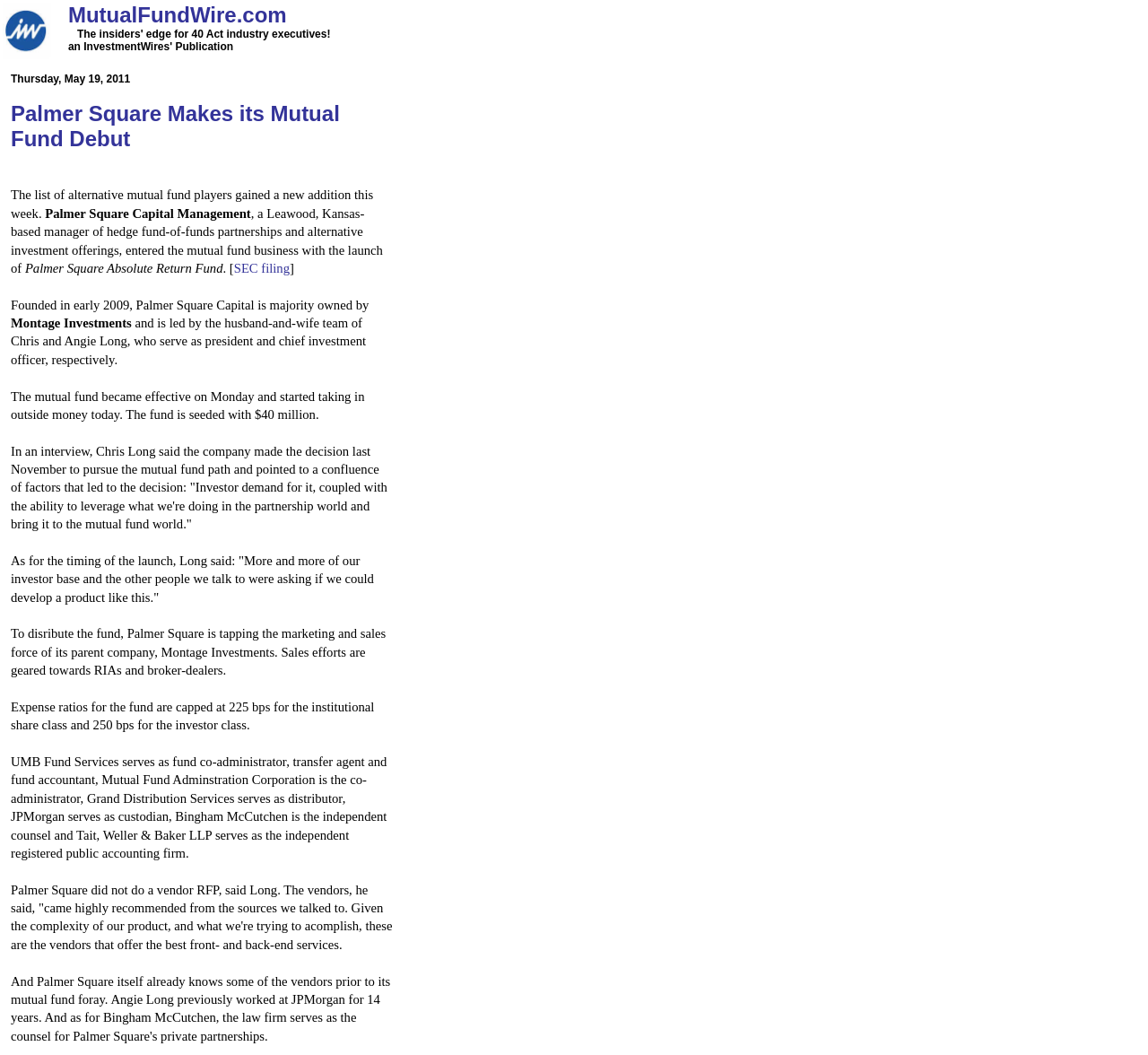What is the initial investment amount in the mutual fund? Observe the screenshot and provide a one-word or short phrase answer.

$40 million